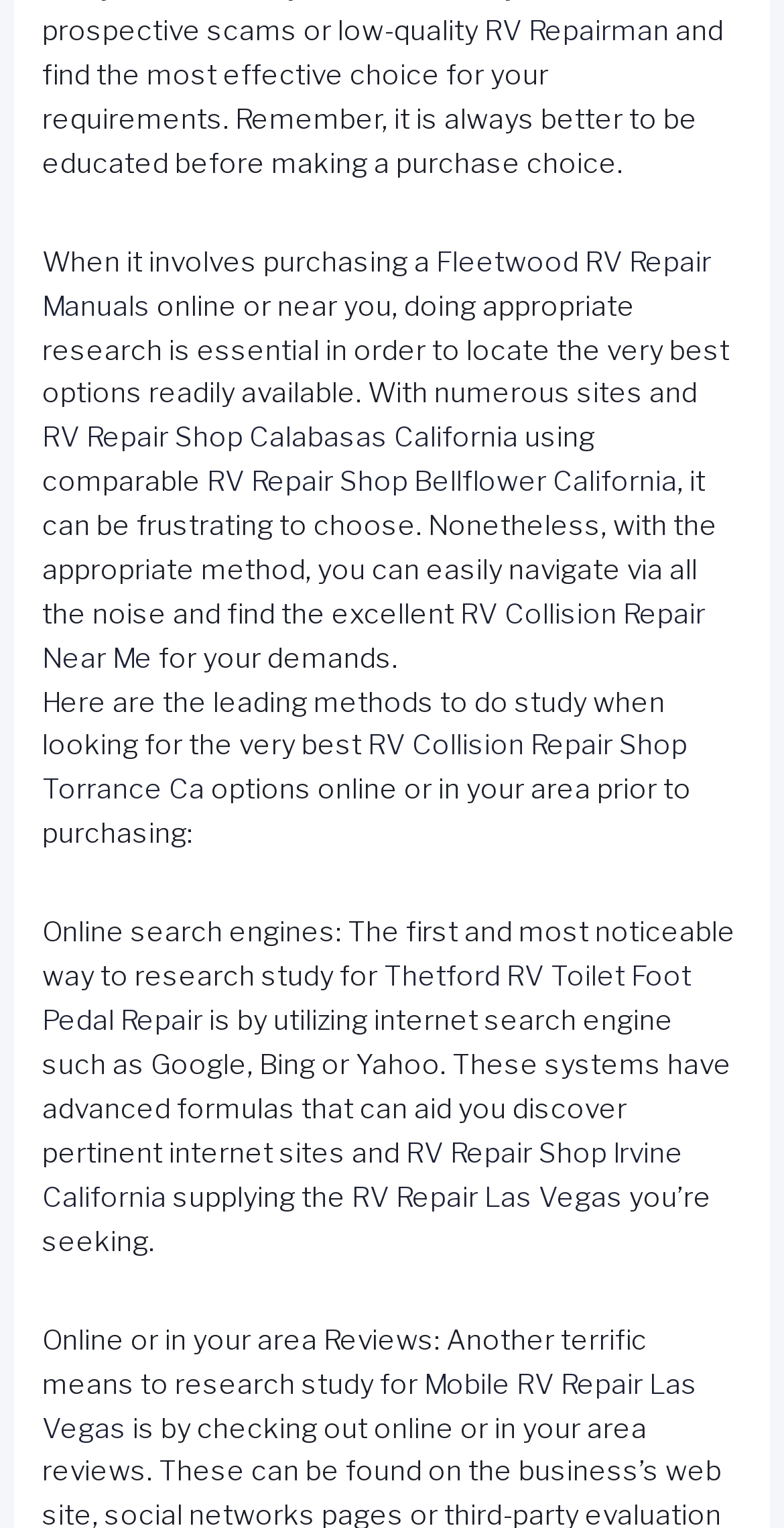Please answer the following question using a single word or phrase: 
How many links to RV repair shops are on this webpage?

5